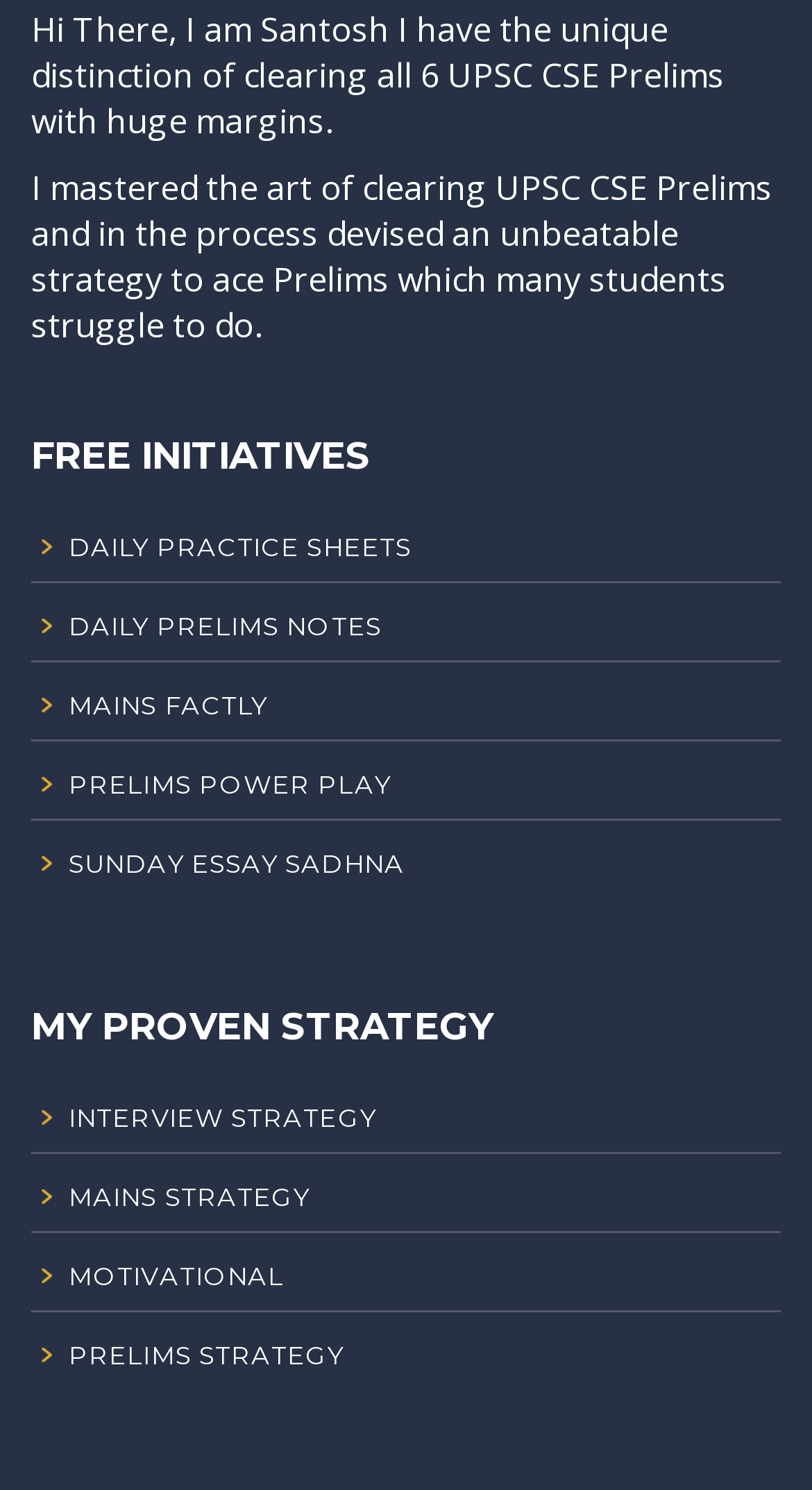Locate the bounding box coordinates of the area that needs to be clicked to fulfill the following instruction: "Explore INTERVIEW STRATEGY". The coordinates should be in the format of four float numbers between 0 and 1, namely [left, top, right, bottom].

[0.038, 0.735, 0.962, 0.774]